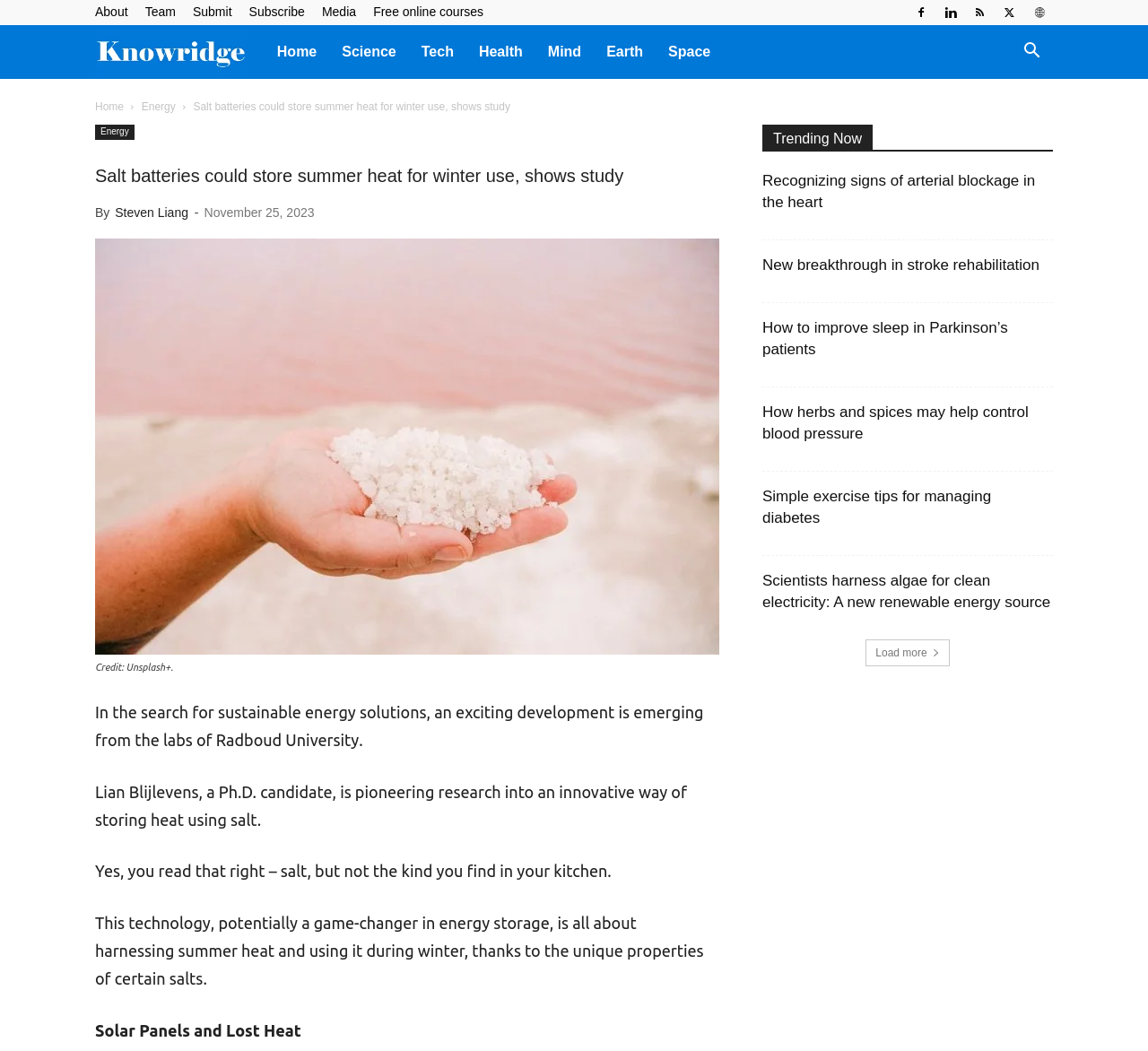Please find and generate the text of the main header of the webpage.

Salt batteries could store summer heat for winter use, shows study